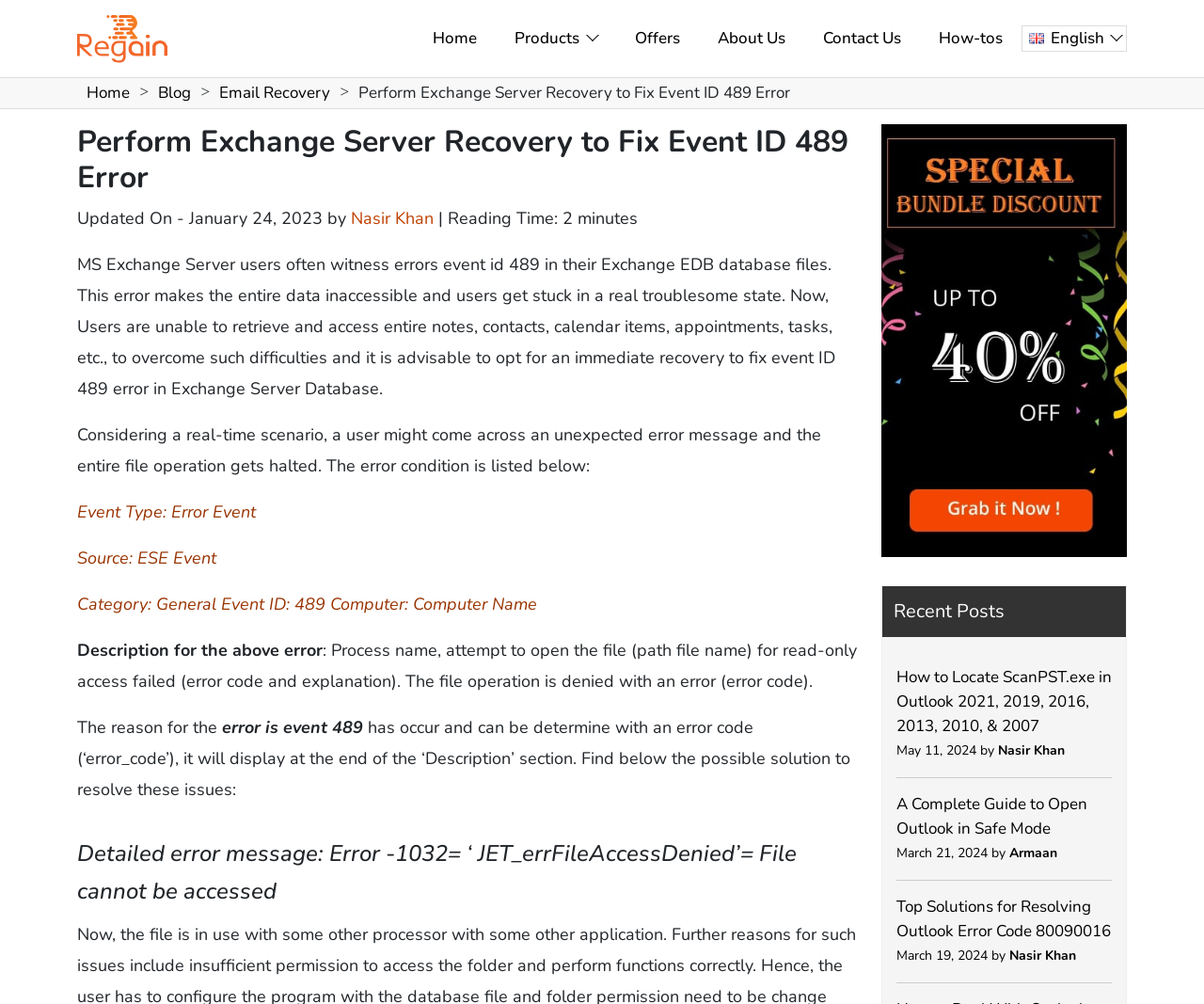Please examine the image and answer the question with a detailed explanation:
What is the type of error mentioned in the webpage?

The webpage mentions an 'Error Event' type of error, specifically Event ID 489, which occurs in Exchange Server Database and makes the entire data inaccessible.